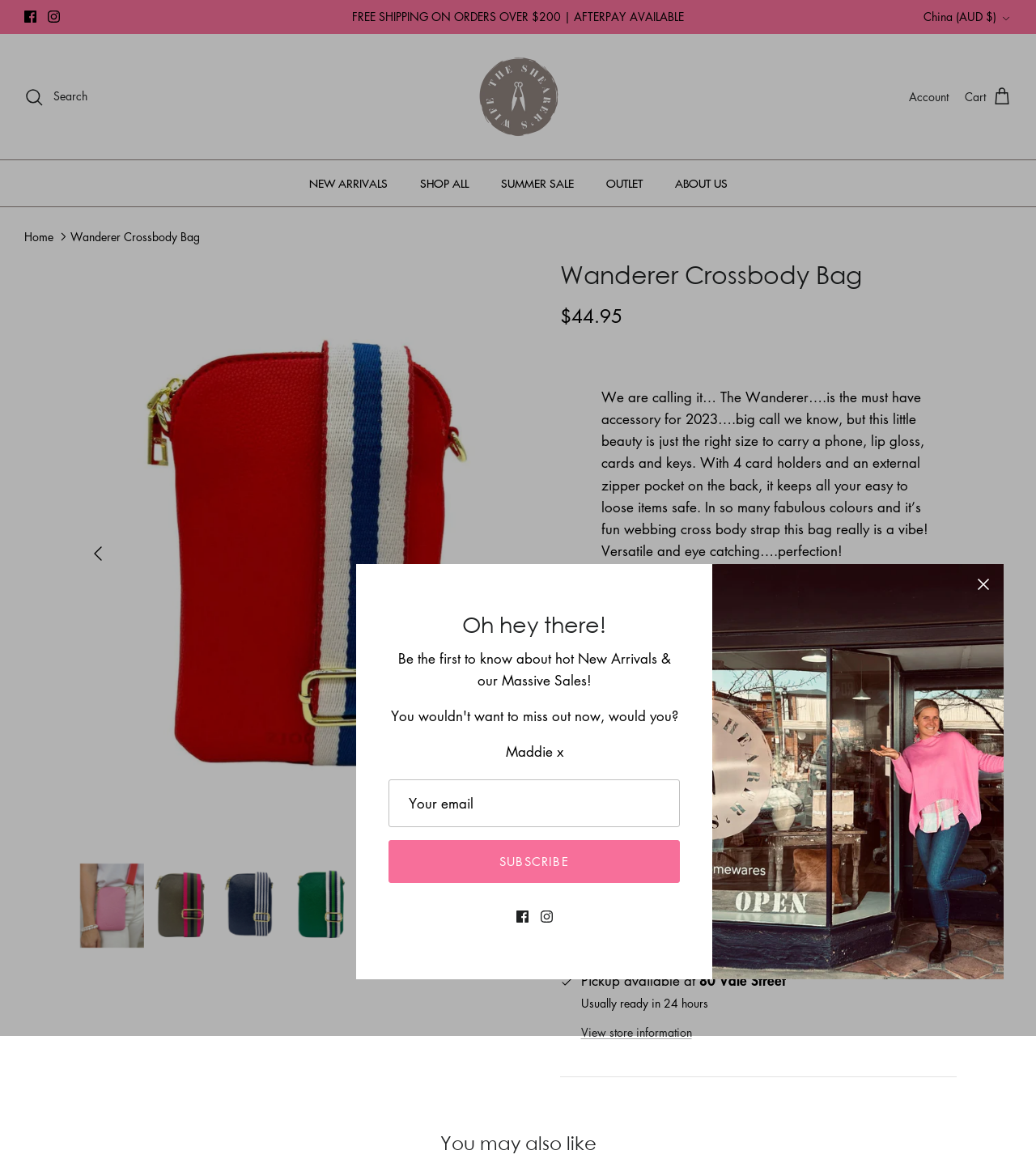What is the purpose of the external zipper pocket?
Refer to the image and respond with a one-word or short-phrase answer.

To keep easy to lose items safe